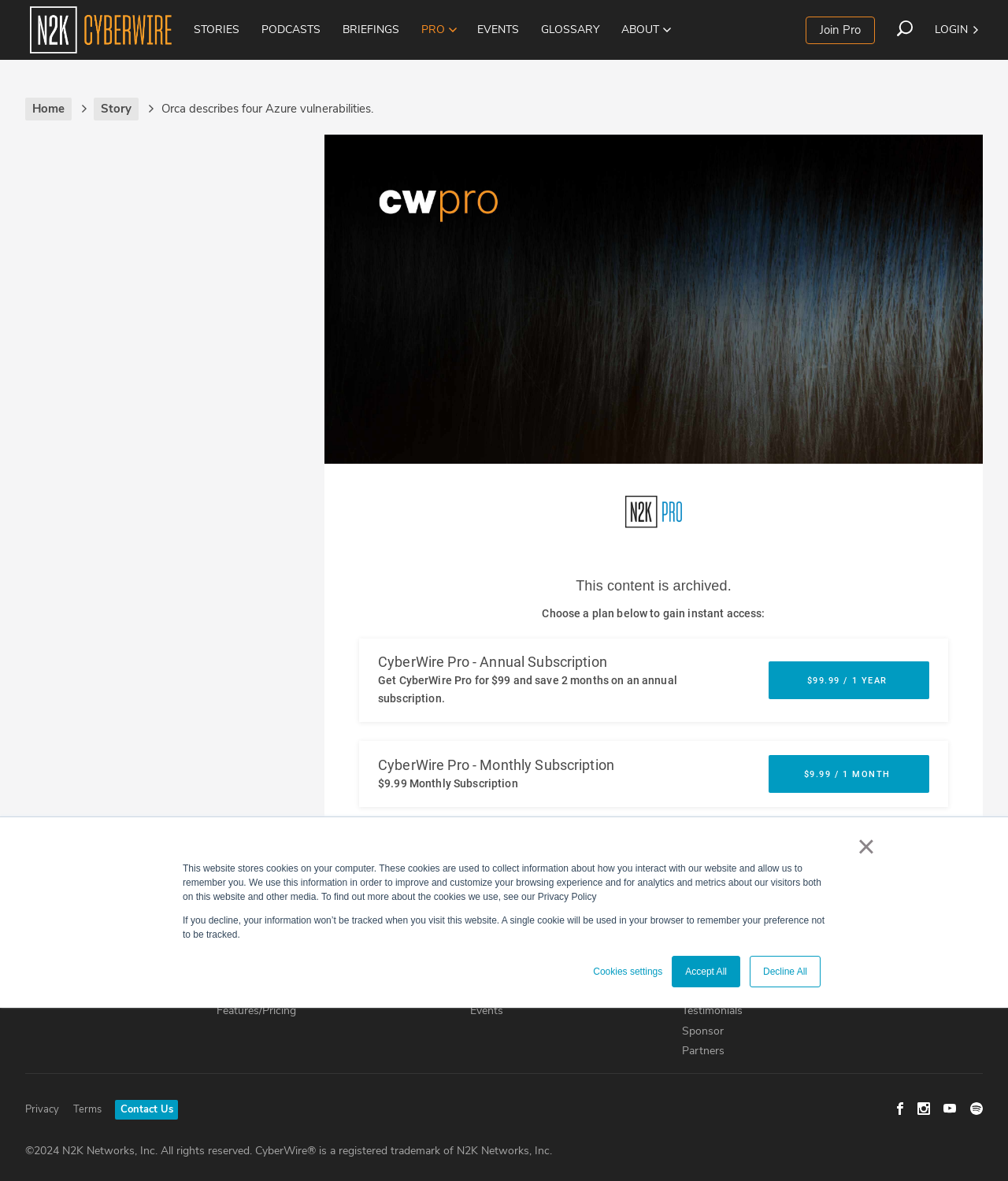What is the name of the website?
Answer the question with a single word or phrase, referring to the image.

N2K CyberWire